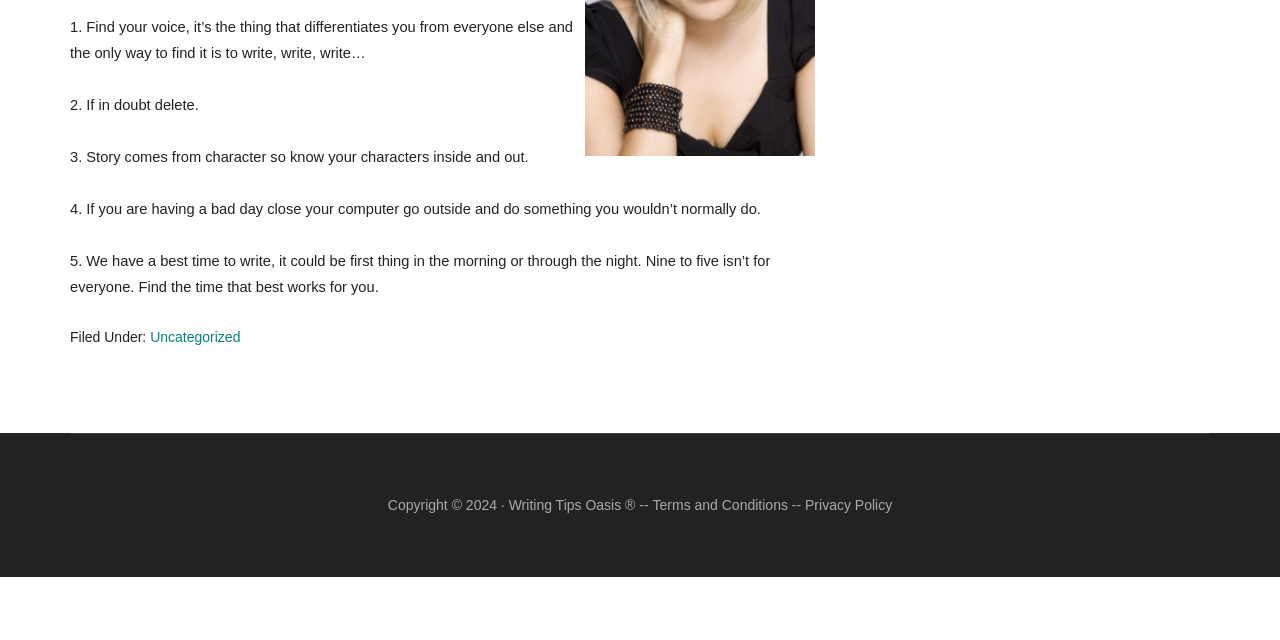Identify the bounding box for the UI element described as: "Terms and Conditions". Ensure the coordinates are four float numbers between 0 and 1, formatted as [left, top, right, bottom].

[0.51, 0.776, 0.616, 0.801]